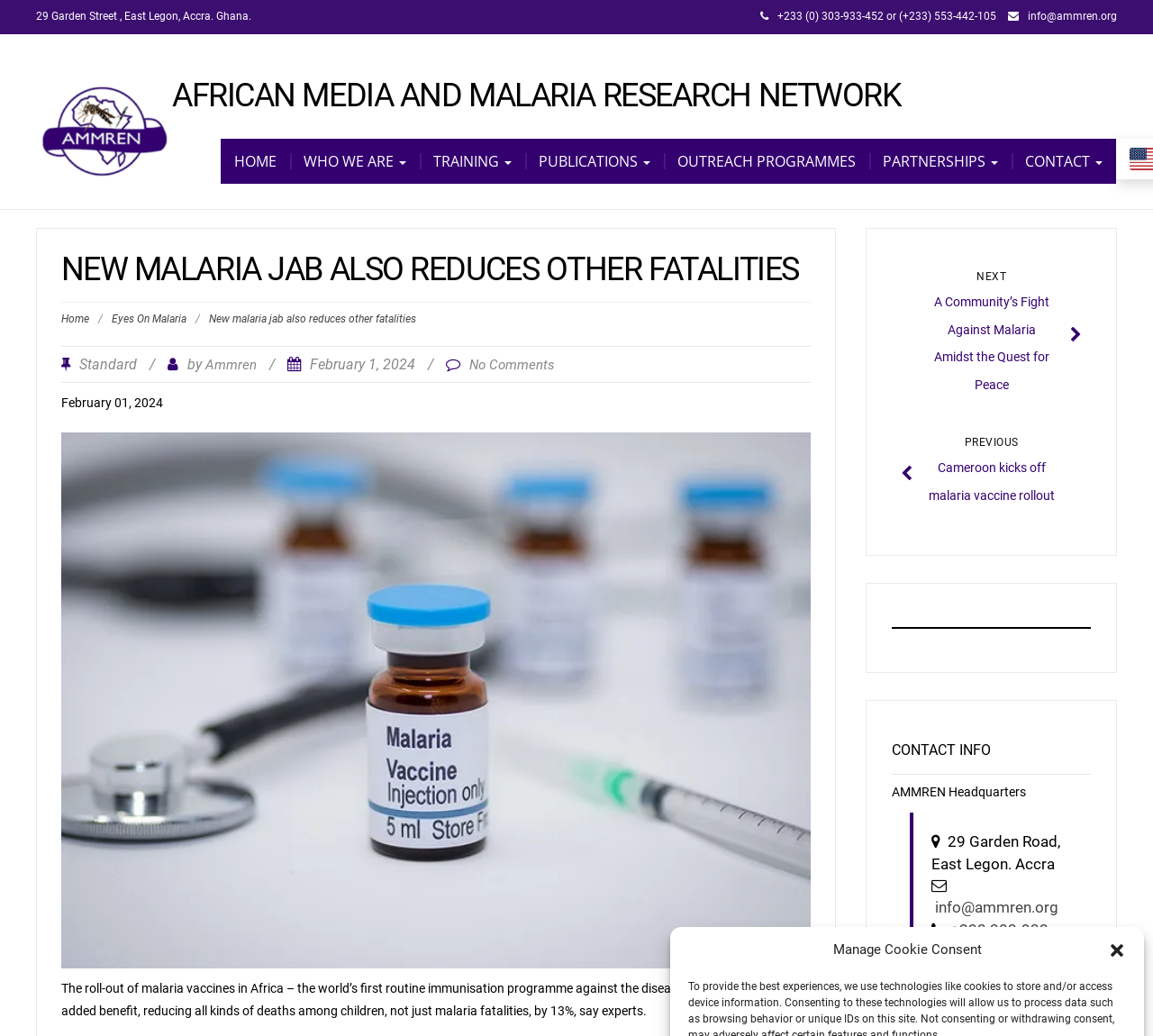Given the content of the image, can you provide a detailed answer to the question?
What is the name of the organization behind the webpage?

I found the name of the organization by looking at the top of the webpage, where it says 'AFRICAN MEDIA AND MALARIA RESEARCH NETWORK' in a large font.